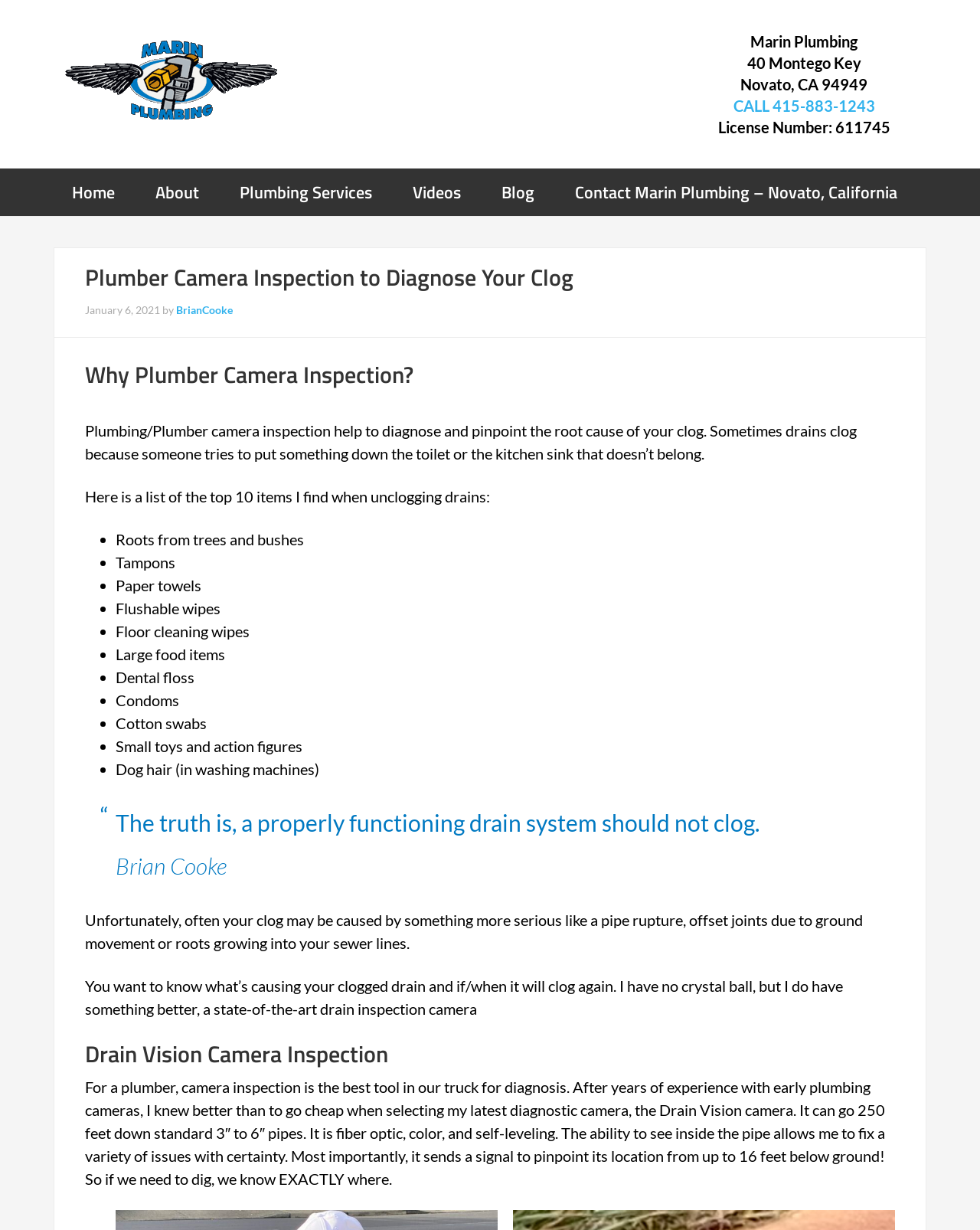Find the bounding box coordinates for the HTML element specified by: "CALL 415-883-1243".

[0.748, 0.078, 0.893, 0.093]